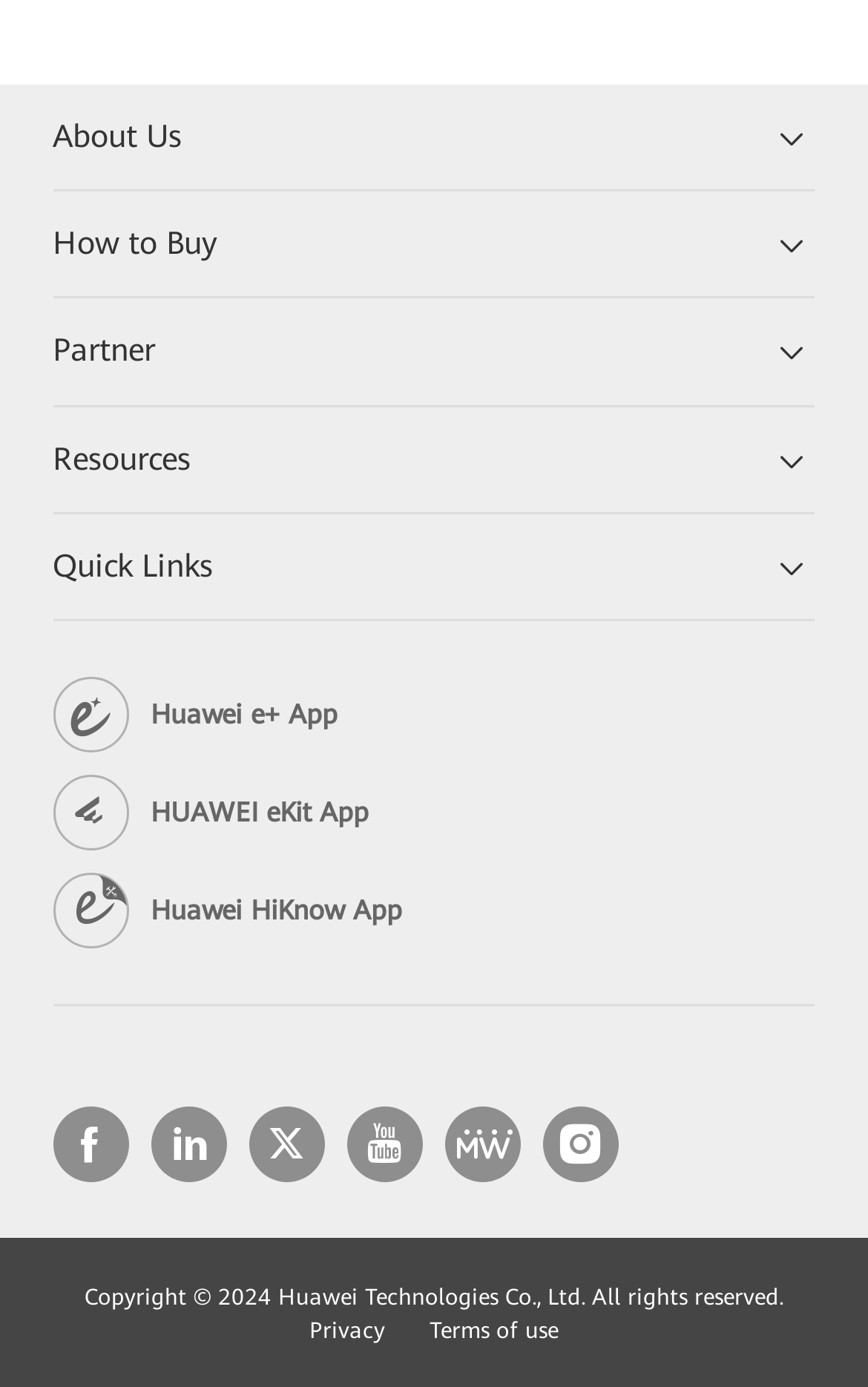Please find the bounding box coordinates (top-left x, top-left y, bottom-right x, bottom-right y) in the screenshot for the UI element described as follows: Huawei HiKnow App

[0.061, 0.63, 0.939, 0.684]